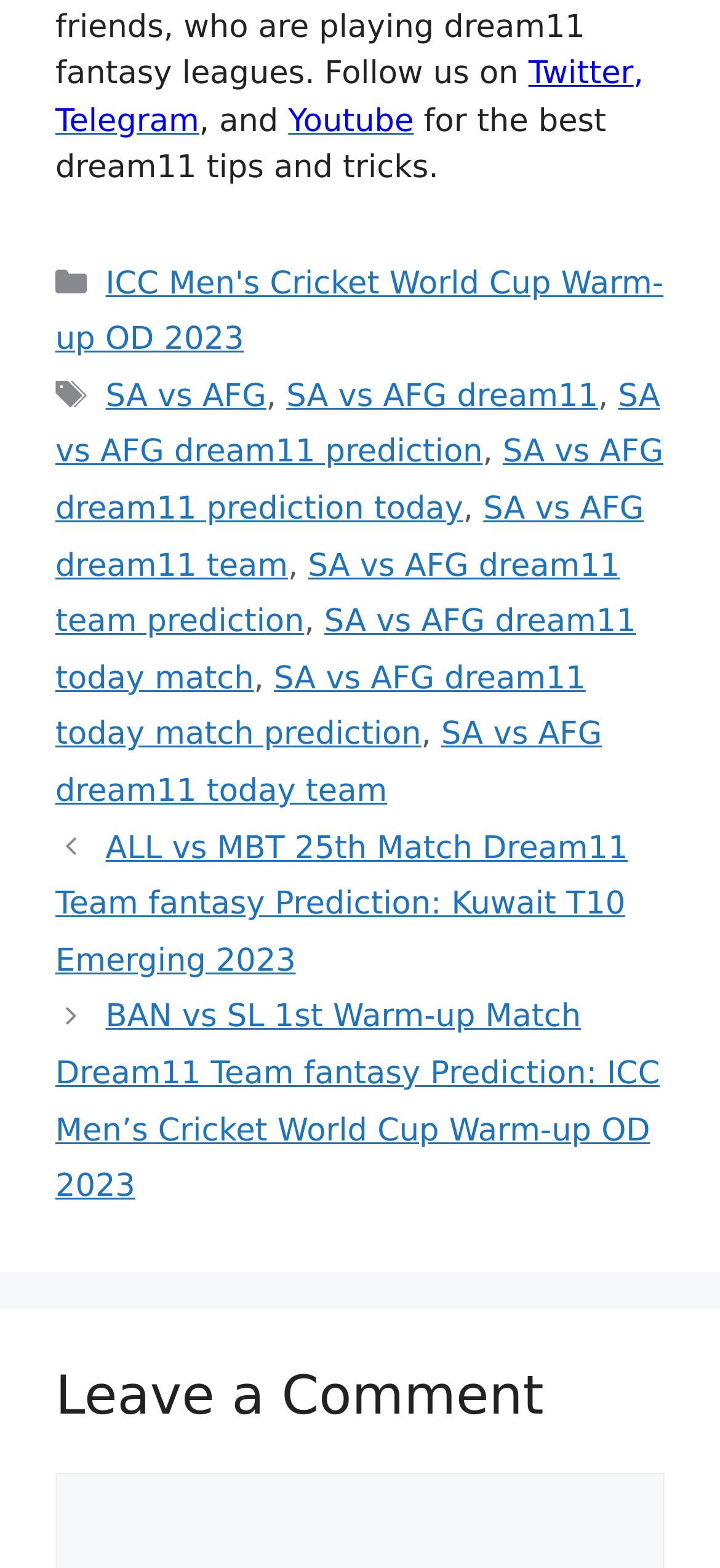Find the bounding box coordinates for the area that must be clicked to perform this action: "View BAN vs SL 1st Warm-up Match Dream11 Team fantasy Prediction".

[0.077, 0.637, 0.917, 0.769]